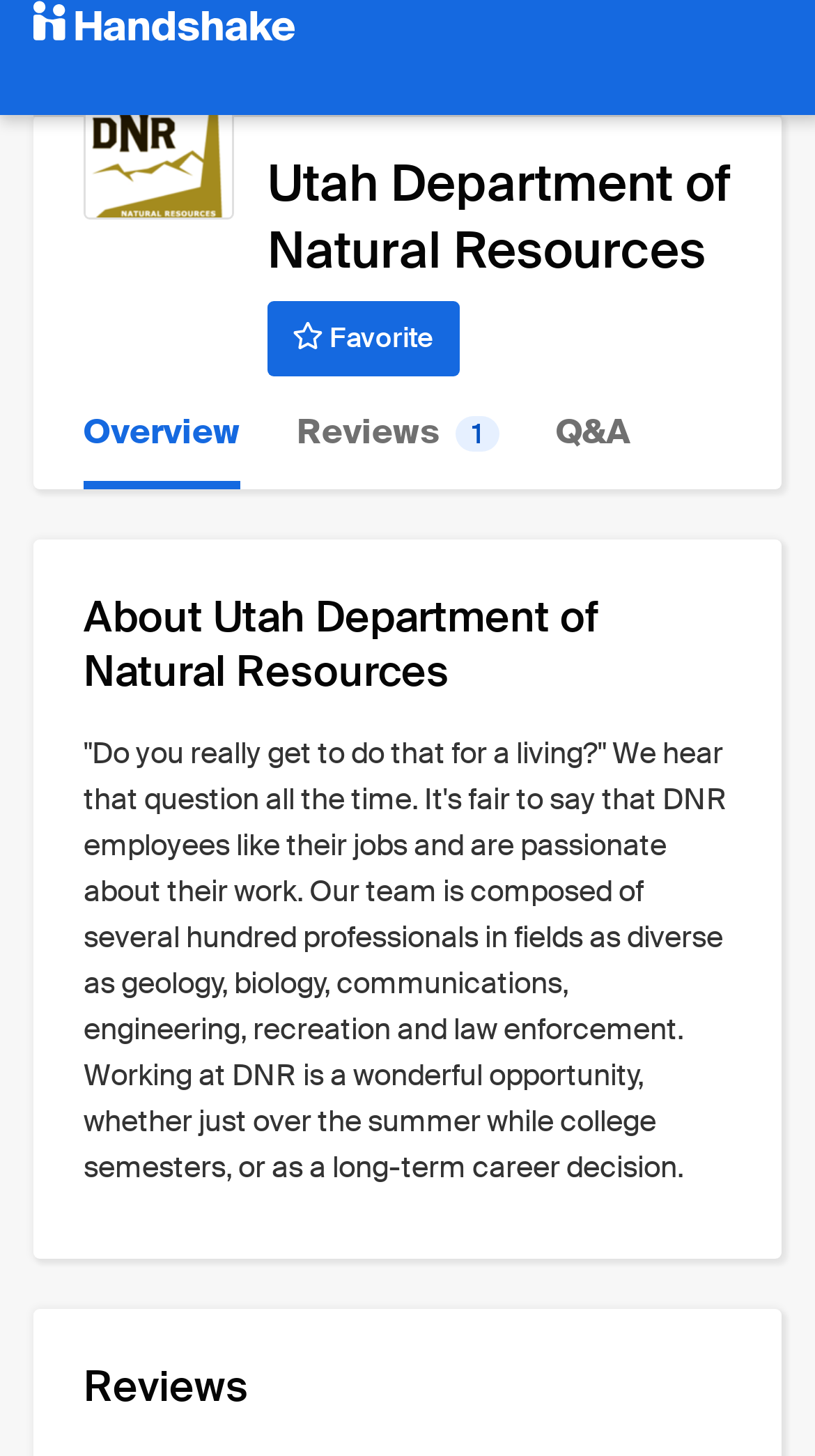Can you identify and provide the main heading of the webpage?

Utah Department of Natural Resources